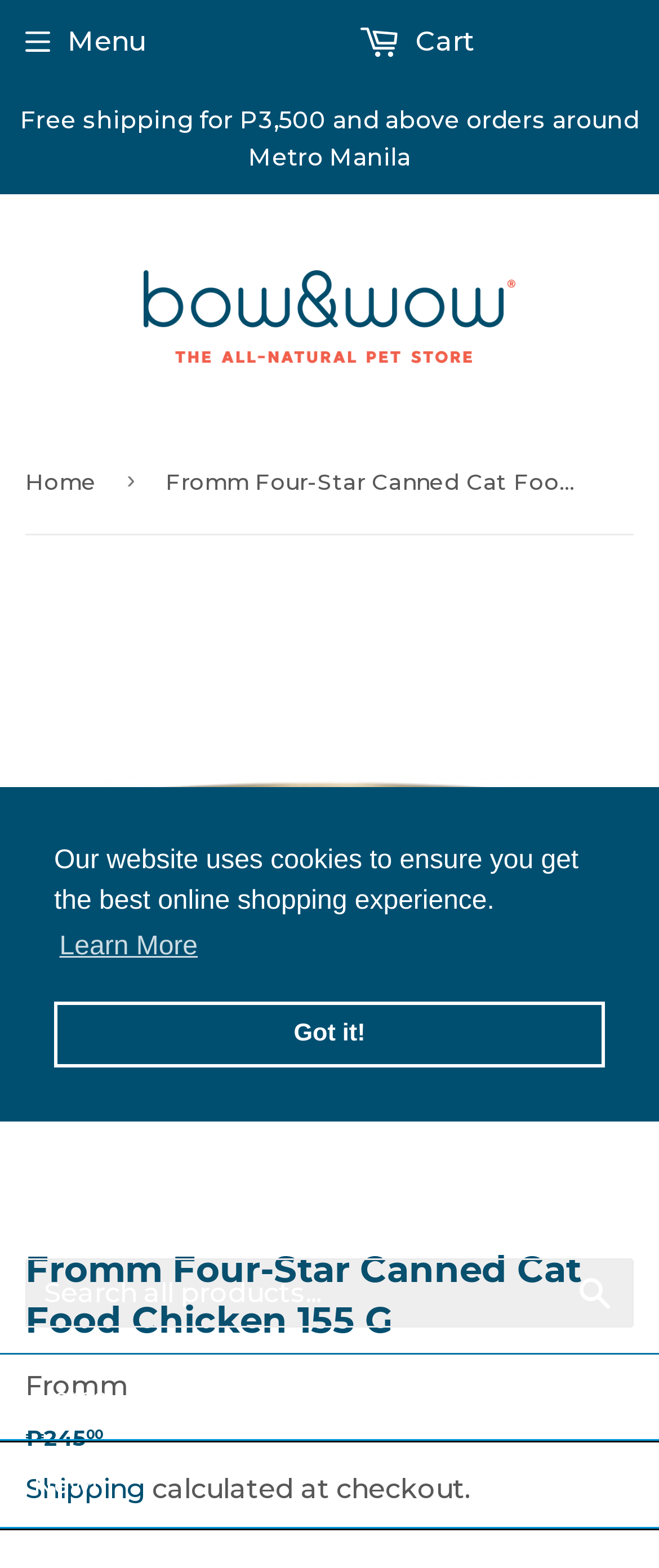Locate the primary headline on the webpage and provide its text.

Fromm Four-Star Canned Cat Food Chicken 155 G